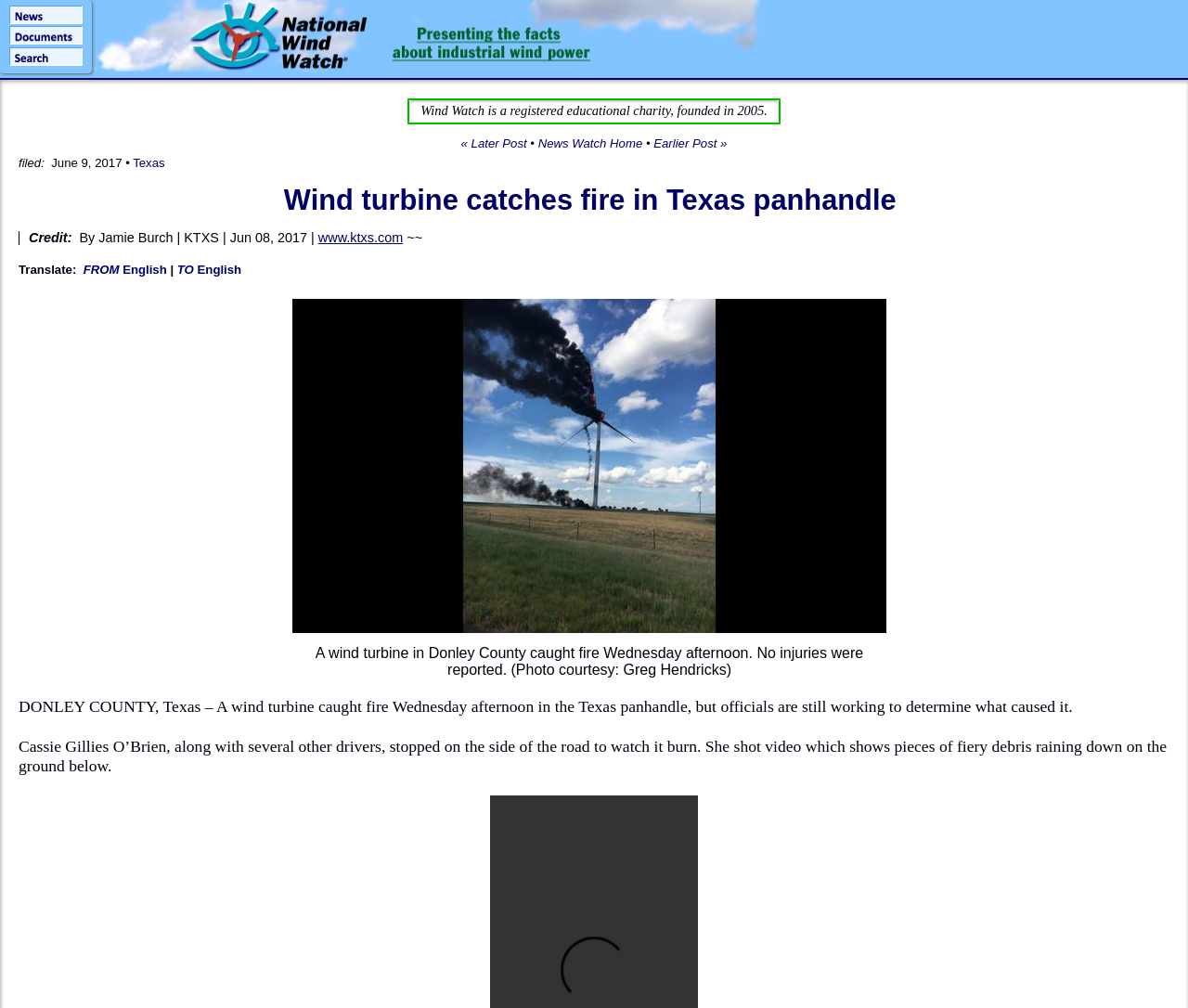Kindly determine the bounding box coordinates for the clickable area to achieve the given instruction: "Search for trials".

None